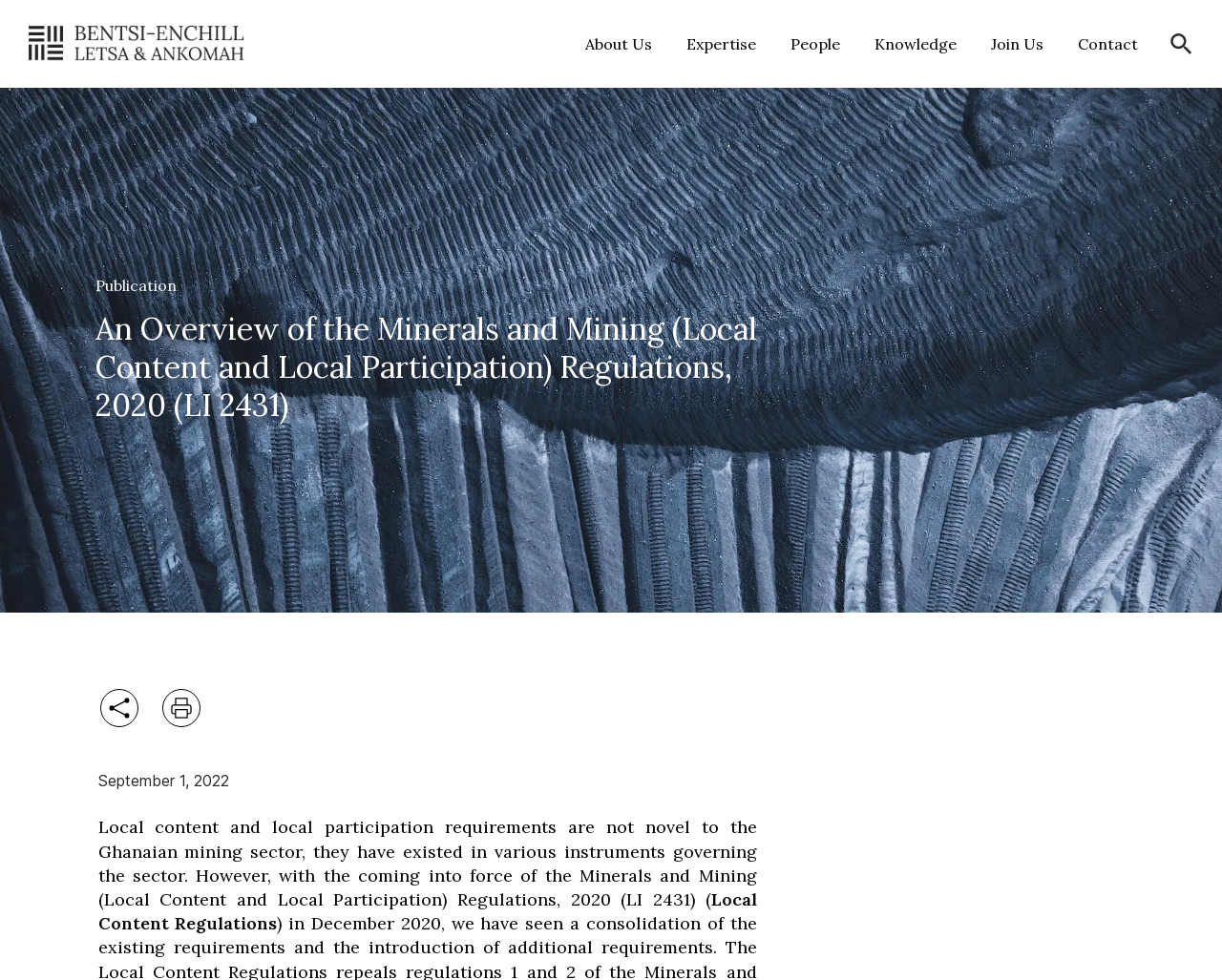Please answer the following question using a single word or phrase: 
Is there a search function on the webpage?

Yes